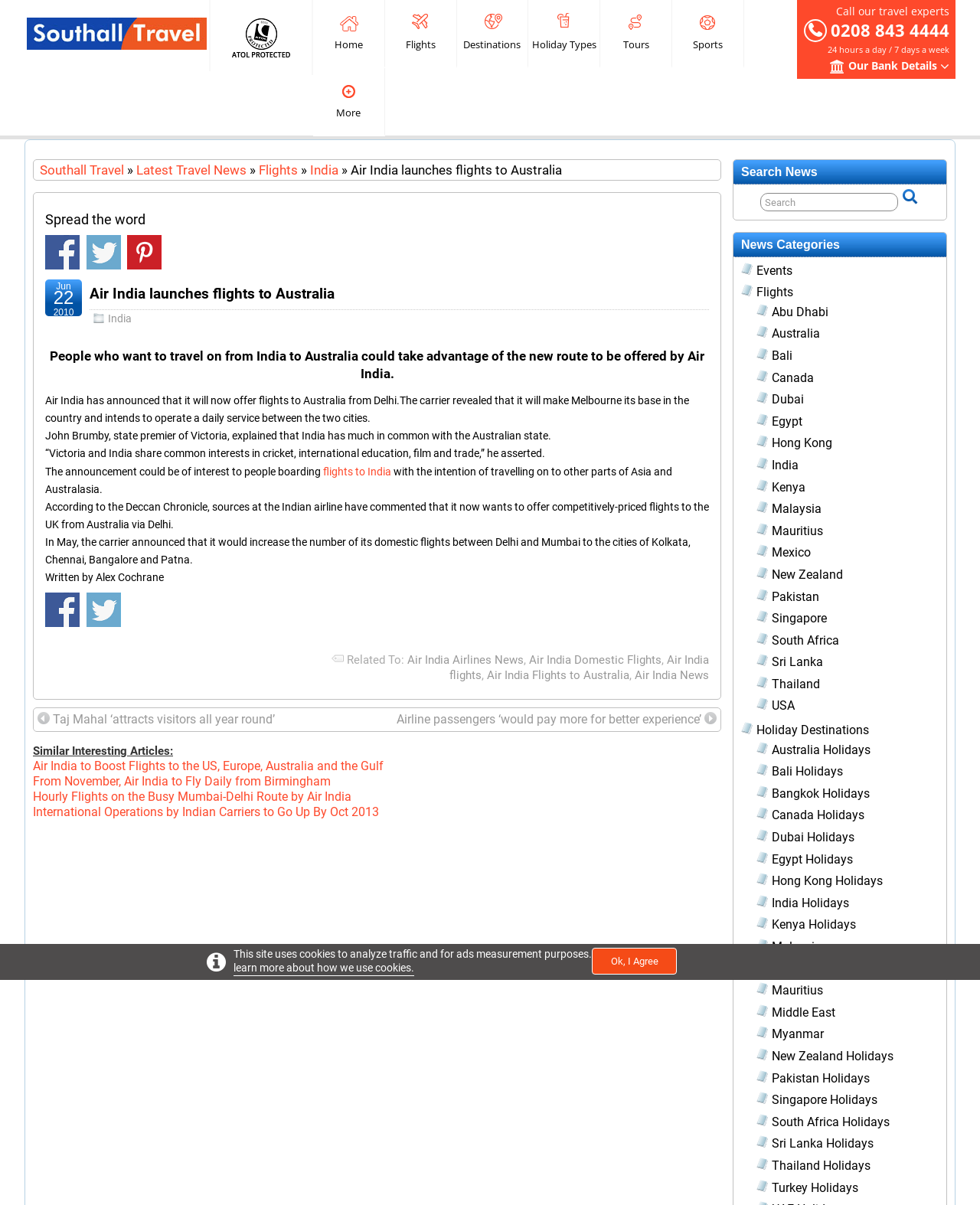Please provide the bounding box coordinates for the element that needs to be clicked to perform the instruction: "Click on 'Southall Travel'". The coordinates must consist of four float numbers between 0 and 1, formatted as [left, top, right, bottom].

[0.027, 0.032, 0.211, 0.044]